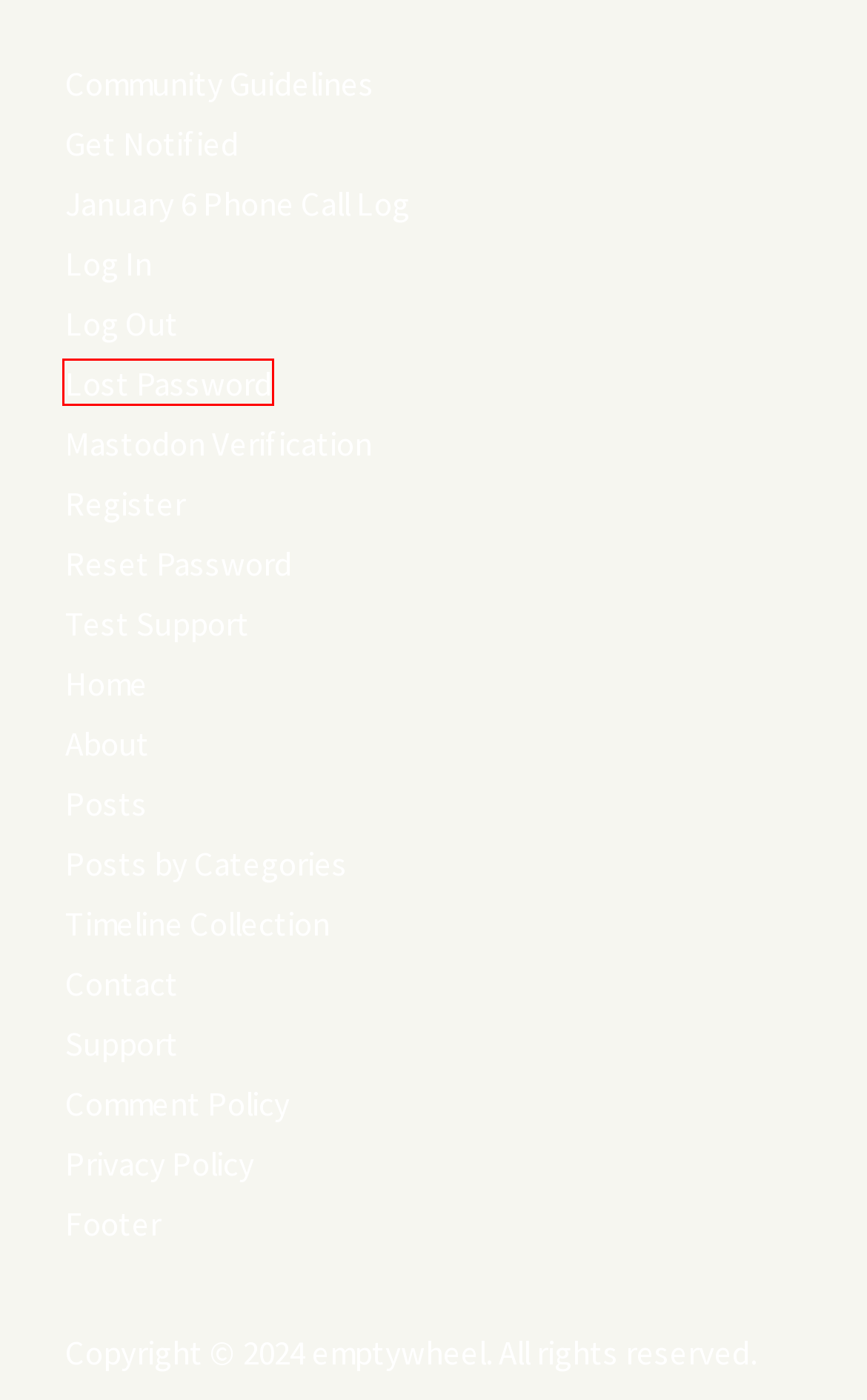Using the screenshot of a webpage with a red bounding box, pick the webpage description that most accurately represents the new webpage after the element inside the red box is clicked. Here are the candidates:
A. Lost Password - emptywheel
B. Posts by Categories - emptywheel
C. Support - emptywheel
D. Test Support - emptywheel
E. Posts - emptywheel
F. January 6 Phone Call Log - emptywheel
G. Privacy Policy - emptywheel
H. Mastodon Verification - emptywheel

A